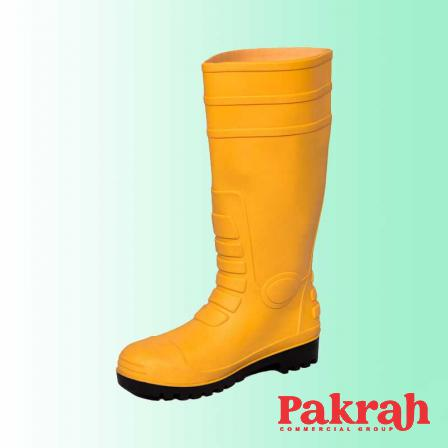What is the brand name displayed on the boot?
Based on the image, give a one-word or short phrase answer.

Pakrah